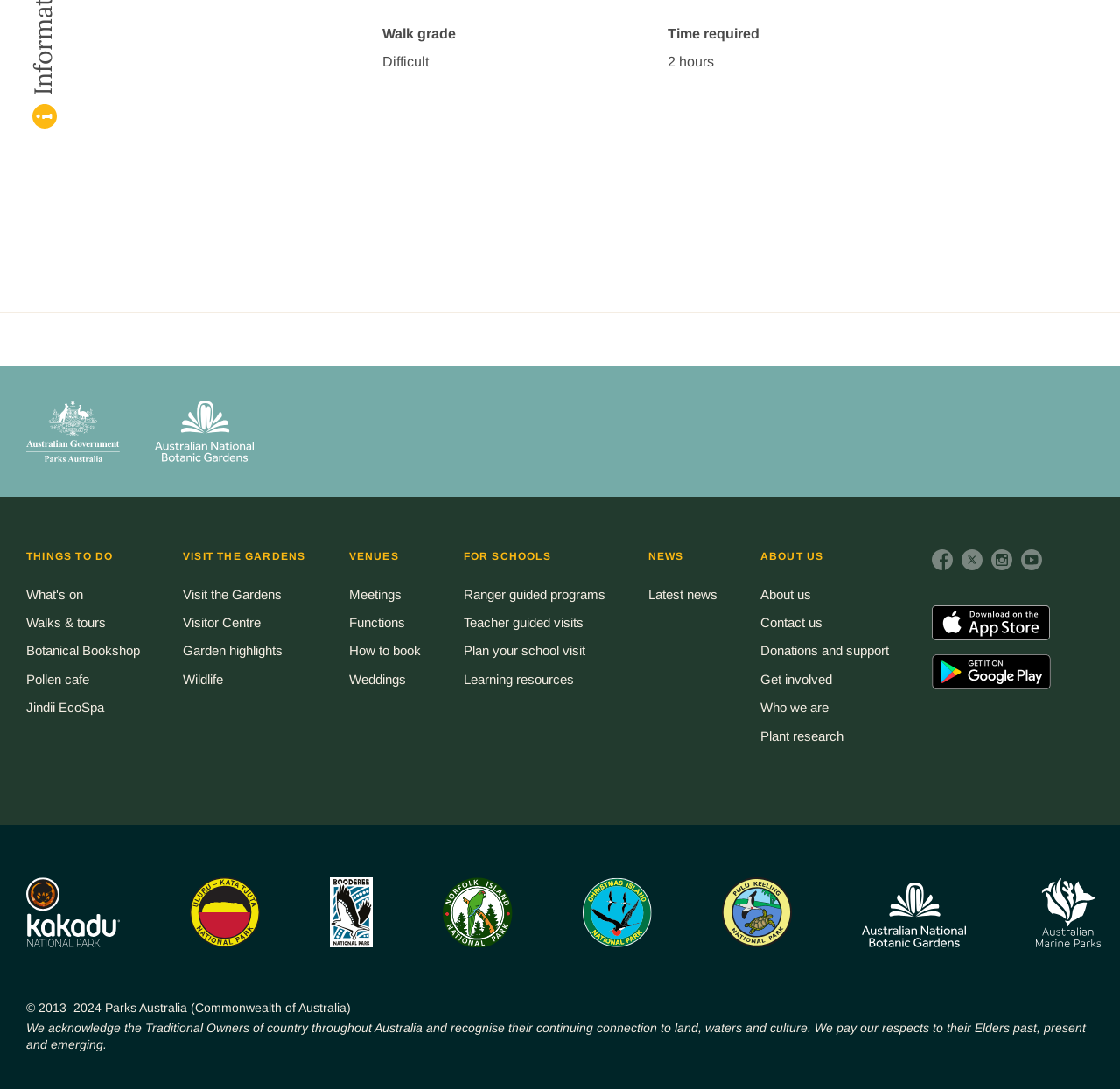Please provide a detailed answer to the question below by examining the image:
How many hours are required for the walk?

The time required for the walk is mentioned in the heading 'Time required' with the static text '2 hours' next to it, indicating that the walk takes 2 hours.